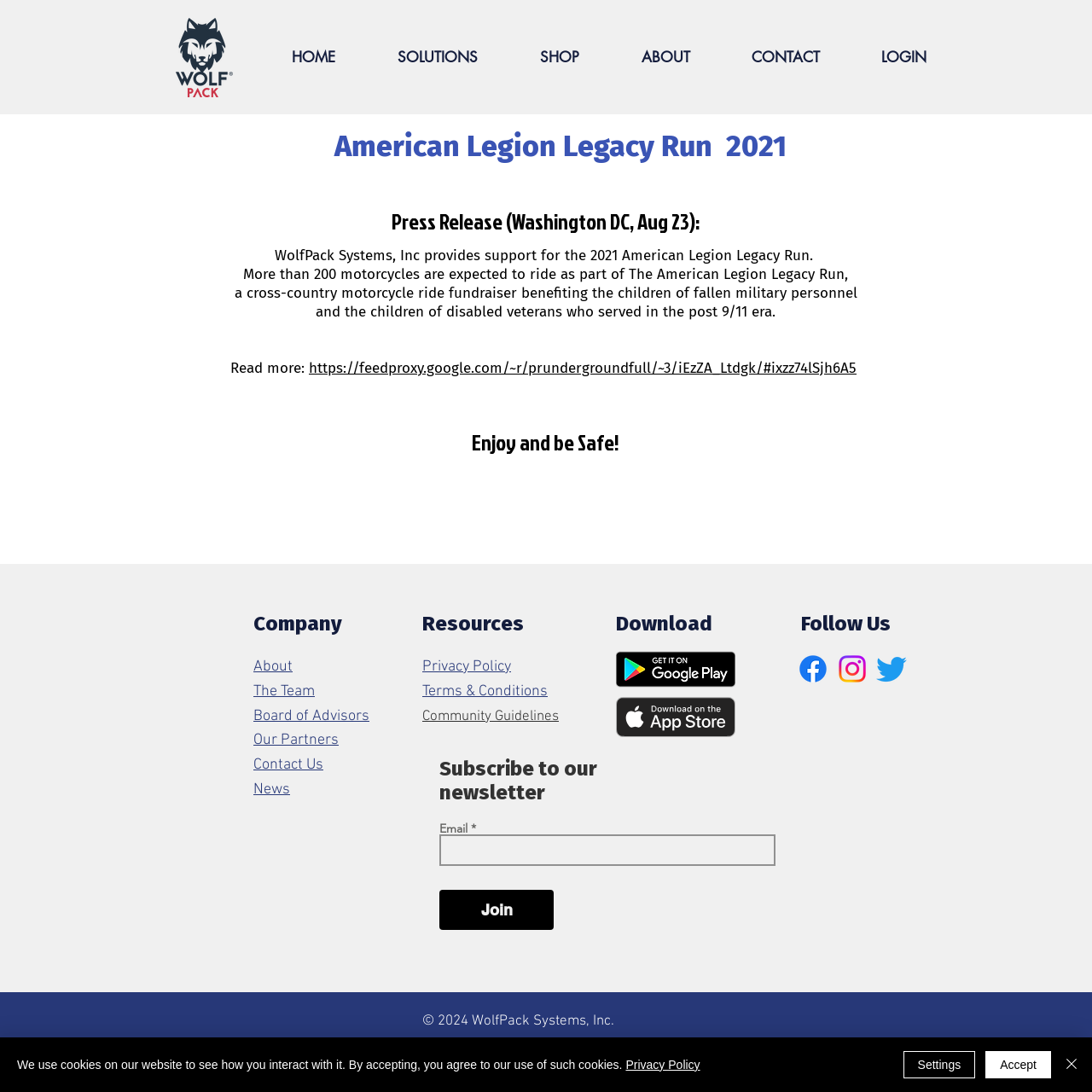Create a detailed narrative describing the layout and content of the webpage.

The webpage is about the American Legion Legacy Run 2021, which is supported by WolfPack Systems, Inc. At the top left corner, there is a WolfPack logo. Below the logo, there is a navigation menu with links to different sections of the website, including HOME, SOLUTIONS, SHOP, ABOUT, CONTACT, and LOGIN.

The main content of the webpage is divided into two sections. The top section has a heading that reads "American Legion Legacy Run 2021" and a series of paragraphs that describe the event. The text explains that WolfPack Systems, Inc. provided support for the 2021 American Legion Legacy Run, a cross-country motorcycle ride fundraiser that benefits the children of fallen military personnel and disabled veterans.

Below the main content, there are several sections with headings, including "Subscribe to our newsletter", "Company", "Resources", "Download", and "Follow Us". The "Subscribe to our newsletter" section has a textbox to input an email address and a "Join" button. The "Company" section has links to pages about the company, its team, board of advisors, partners, and contact information. The "Resources" section has links to the company's privacy policy, terms and conditions, and community guidelines. The "Download" section has links to download the company's app from Google Play and the Apple App Store. The "Follow Us" section has a social bar with links to the company's Facebook, Instagram, and Twitter pages.

At the bottom of the webpage, there is a copyright notice that reads "© 2024 WolfPack Systems, Inc." and a cookie policy alert that explains how the website uses cookies and provides links to the privacy policy and settings.